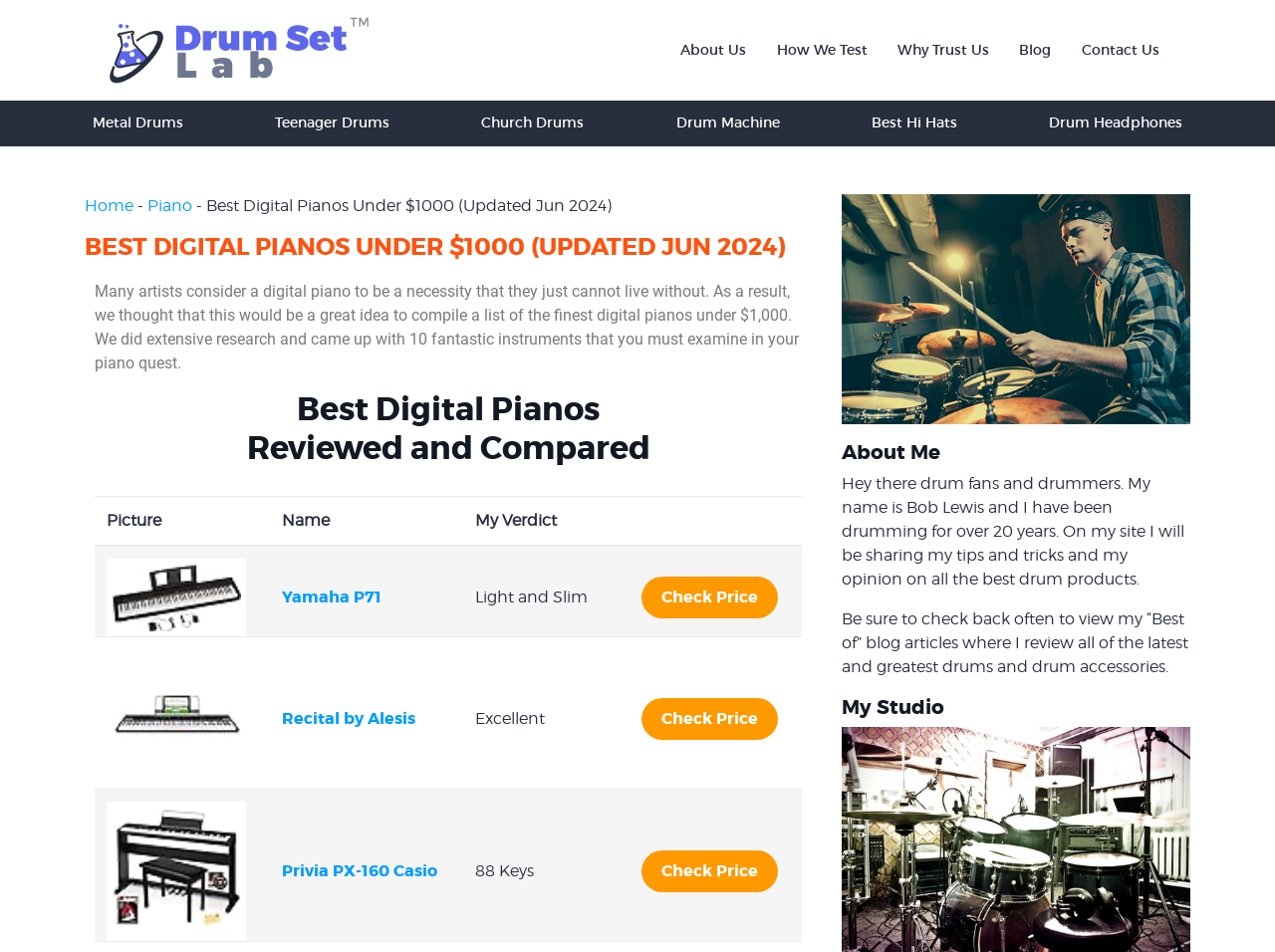Using the element description: "How We Test", determine the bounding box coordinates for the specified UI element. The coordinates should be four float numbers between 0 and 1, [left, top, right, bottom].

[0.609, 0.029, 0.68, 0.077]